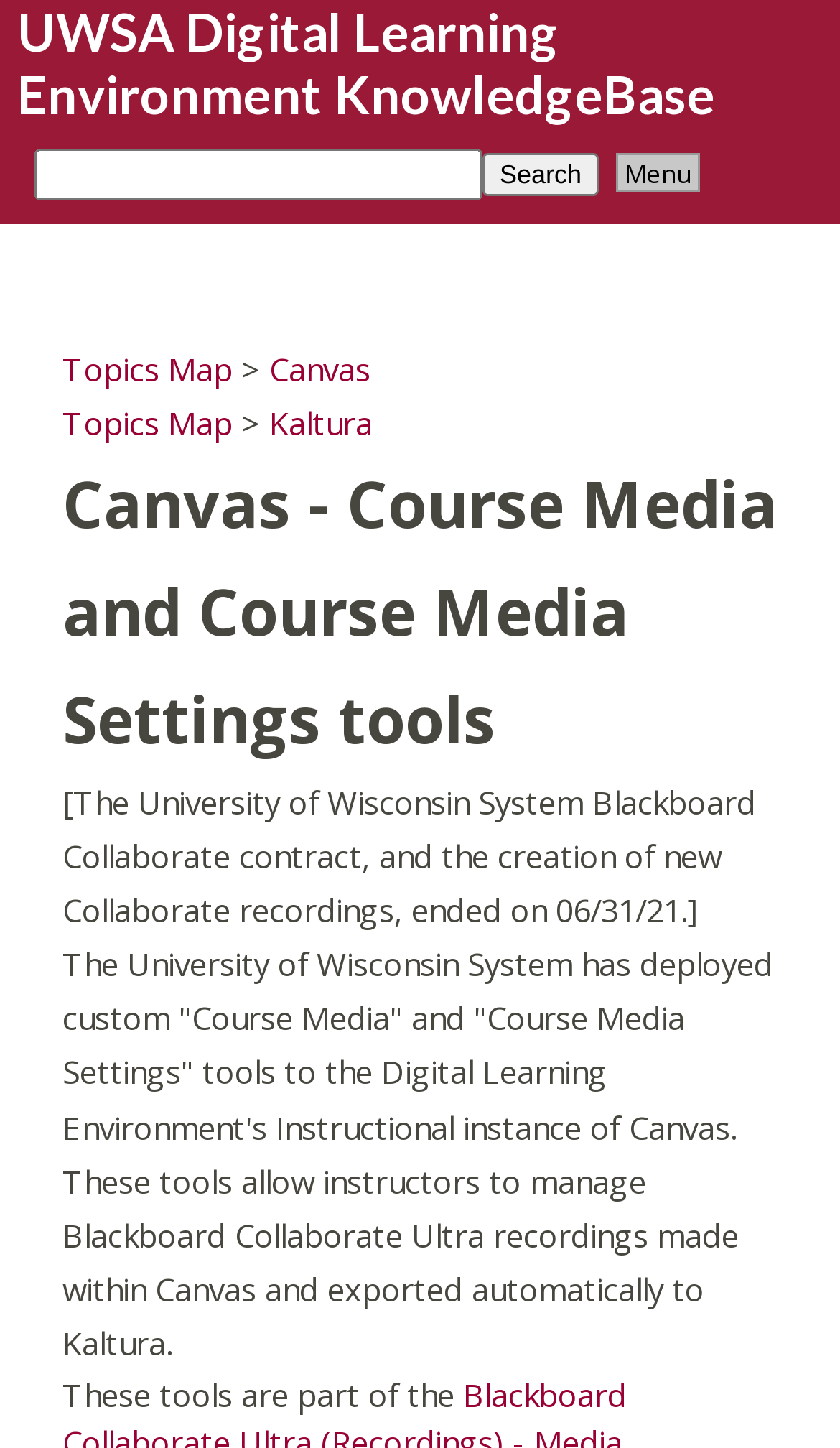What is the function of the 'Search' button?
Answer the question using a single word or phrase, according to the image.

Search the KnowledgeBase